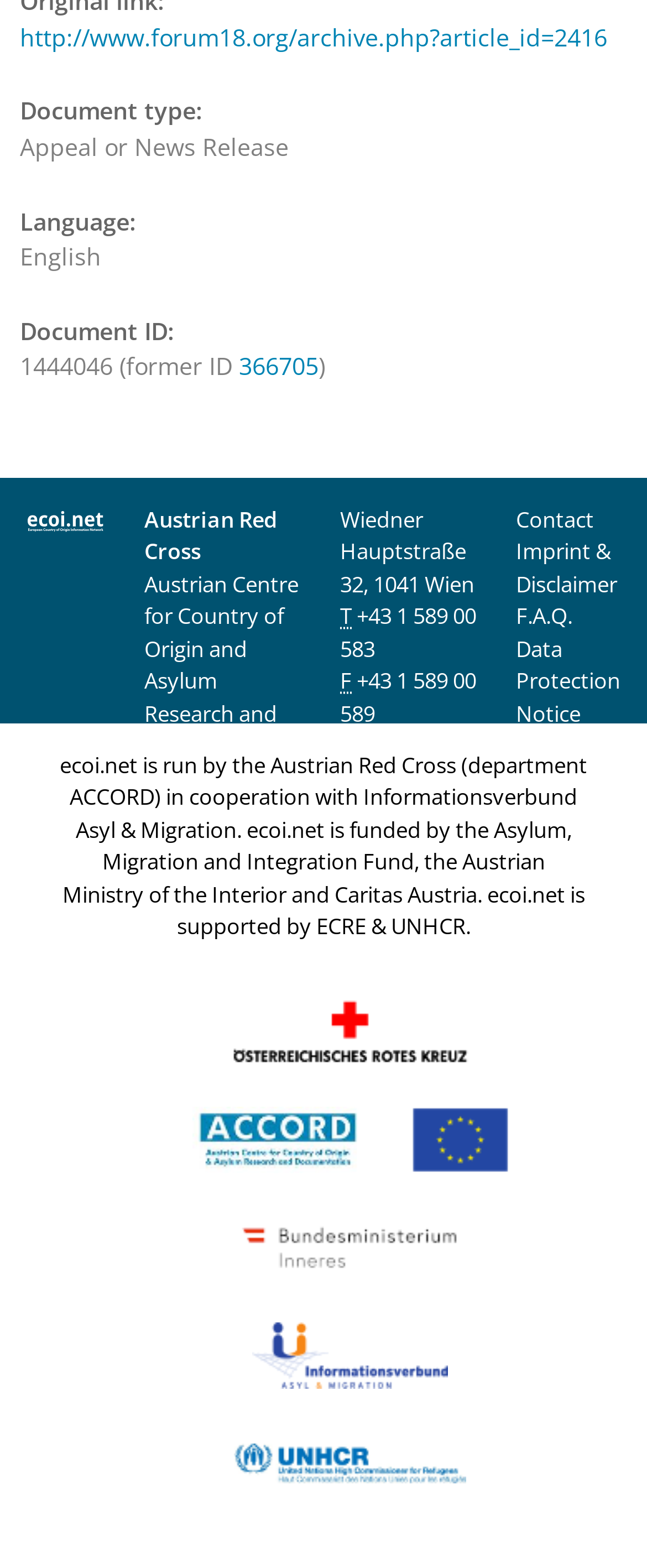Please find the bounding box coordinates of the section that needs to be clicked to achieve this instruction: "go to the Austrian Red Cross homepage".

[0.041, 0.322, 0.162, 0.341]